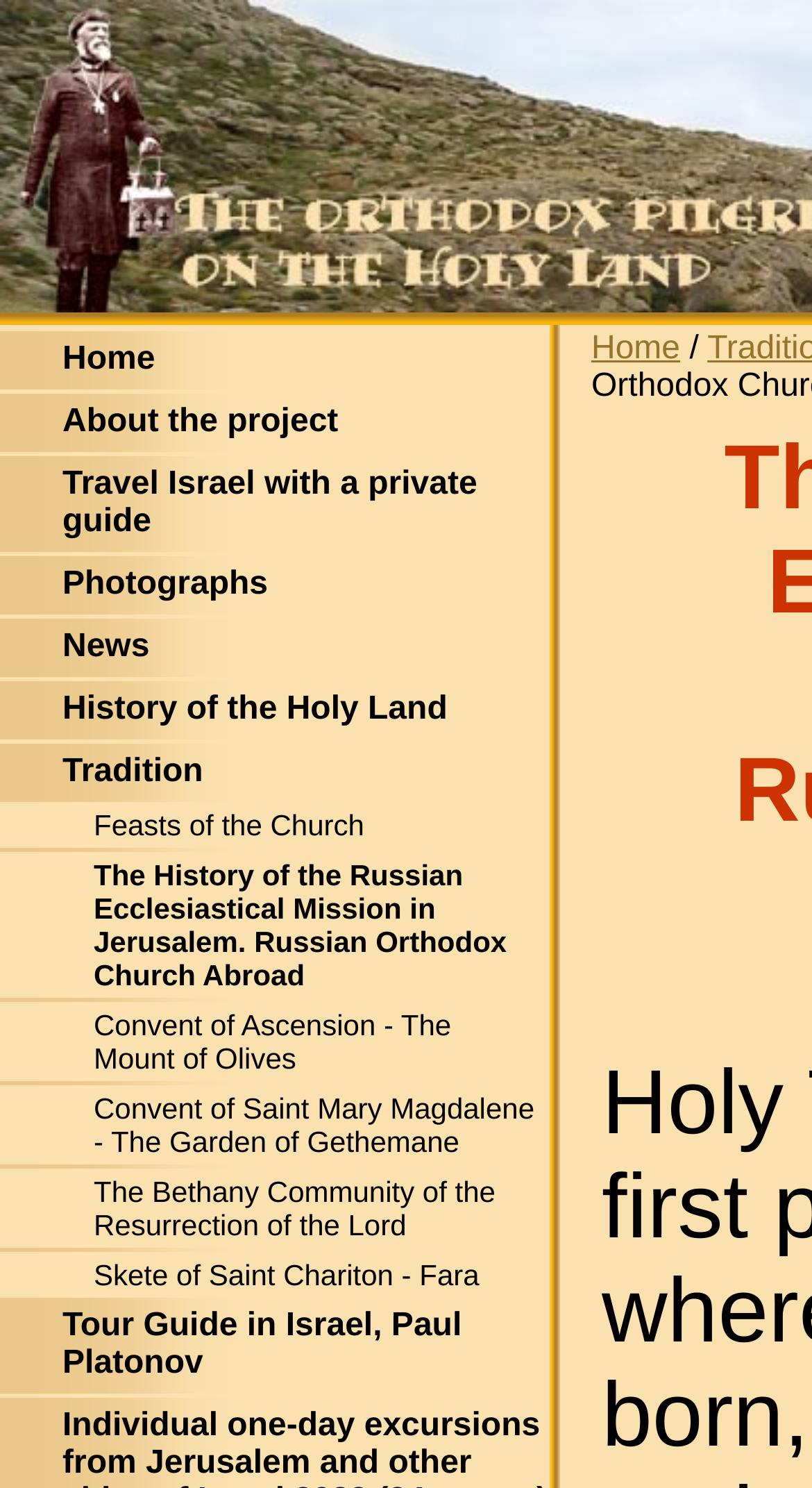Respond to the following query with just one word or a short phrase: 
How many convents are mentioned on the webpage?

2